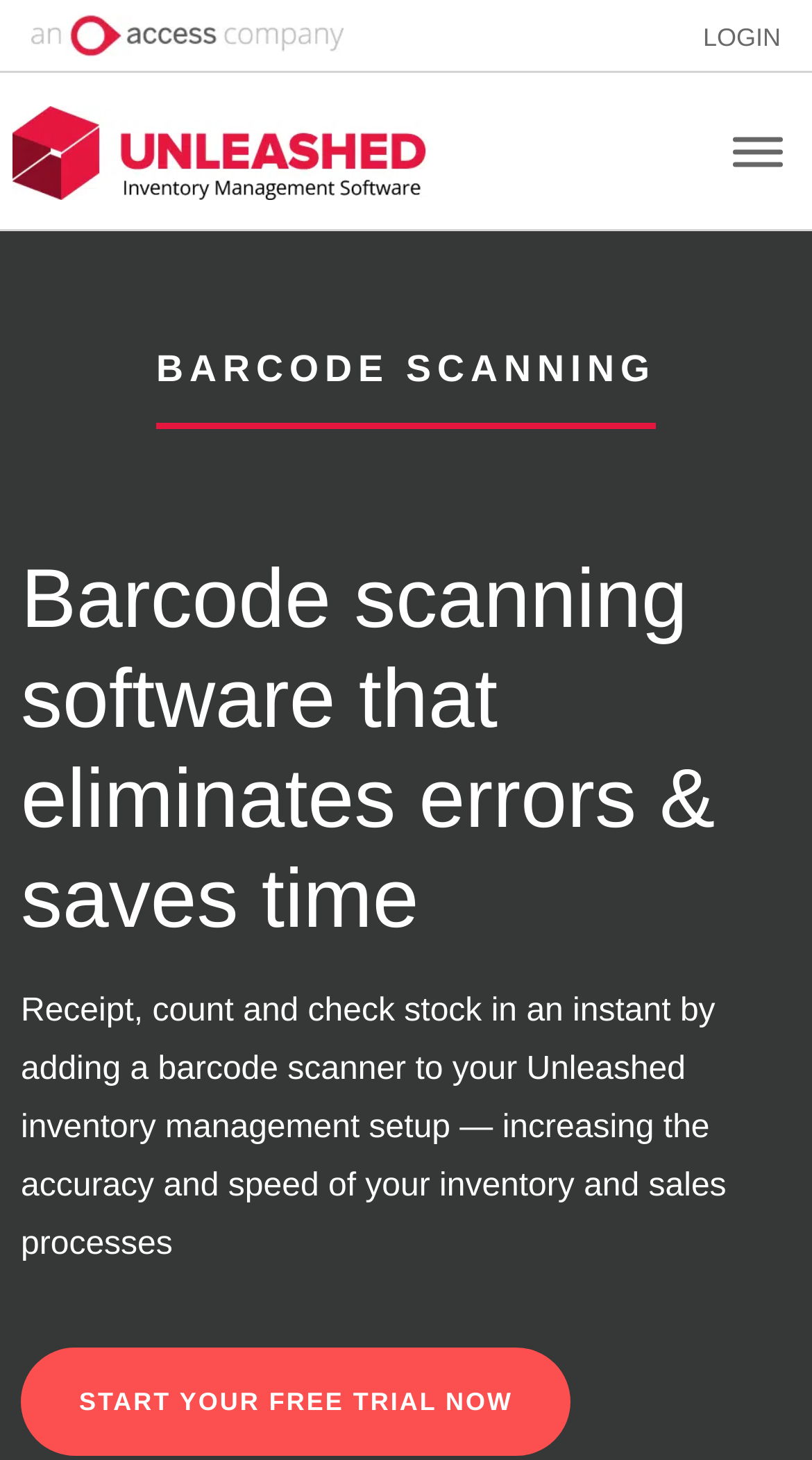Given the element description aria-label="Toggle Menu", specify the bounding box coordinates of the corresponding UI element in the format (top-left x, top-left y, bottom-right x, bottom-right y). All values must be between 0 and 1.

[0.903, 0.093, 0.964, 0.114]